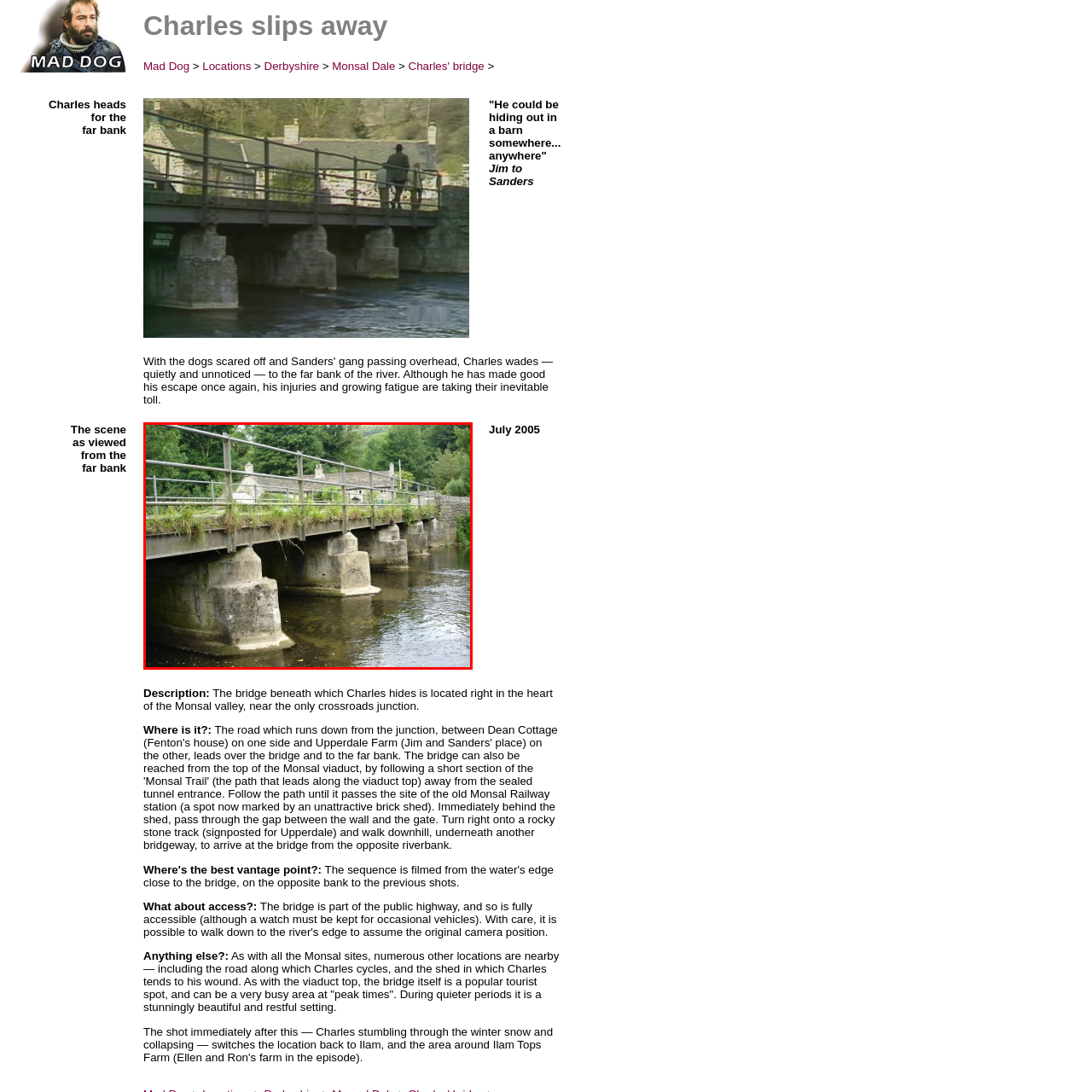Provide a thorough description of the image enclosed within the red border.

The image captures a serene view of a sturdy stone bridge over a calm river, likely taken in July 2005. The bridge, characterized by its solid concrete supports and a metal railing, is partially overgrown with lush greenery, adding a touch of nature to the structure. On the far side, remnants of old stone buildings can be seen, hinting at a historical context. The gentle flow of the river reflects the surrounding landscape, which is dotted with trees and lush vegetation, creating a peaceful atmosphere. This scene visually represents the tranquility of rural life and nature in the area, possibly around the time when Charles made his escape to the far bank of the river.